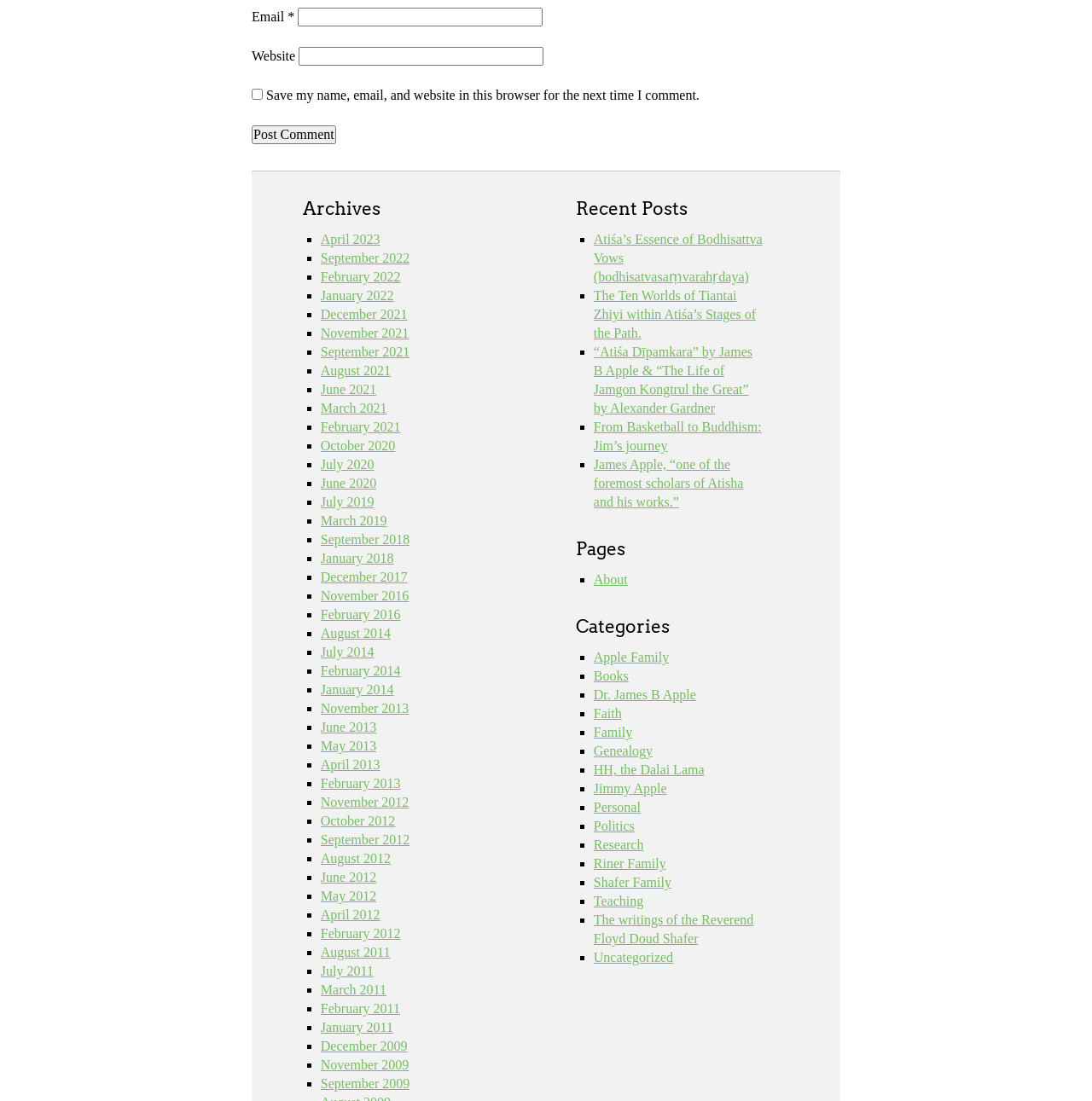Determine the bounding box coordinates of the section to be clicked to follow the instruction: "Post a comment". The coordinates should be given as four float numbers between 0 and 1, formatted as [left, top, right, bottom].

[0.23, 0.114, 0.308, 0.131]